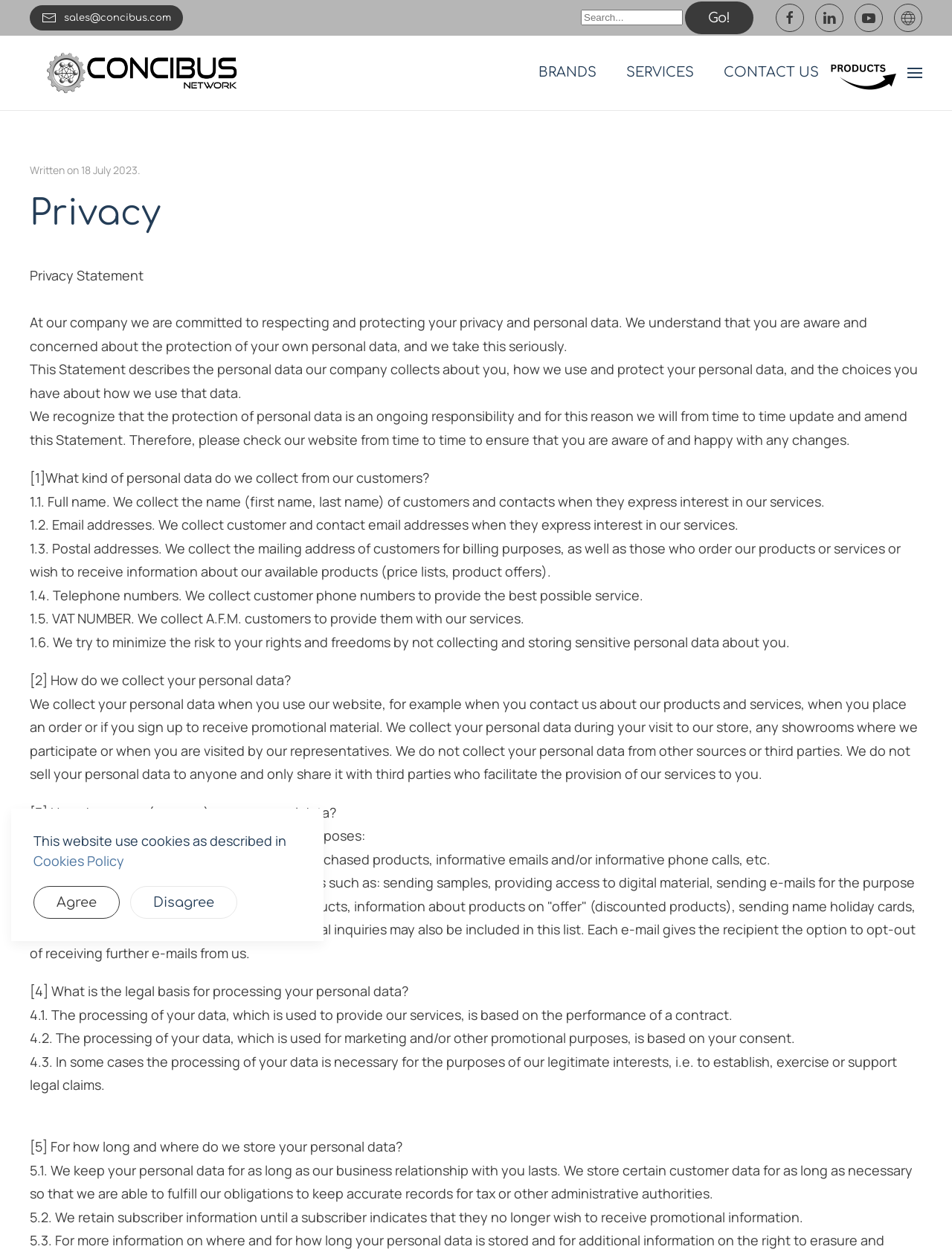Using the given description, provide the bounding box coordinates formatted as (top-left x, top-left y, bottom-right x, bottom-right y), with all values being floating point numbers between 0 and 1. Description: SERVICES

[0.658, 0.034, 0.729, 0.082]